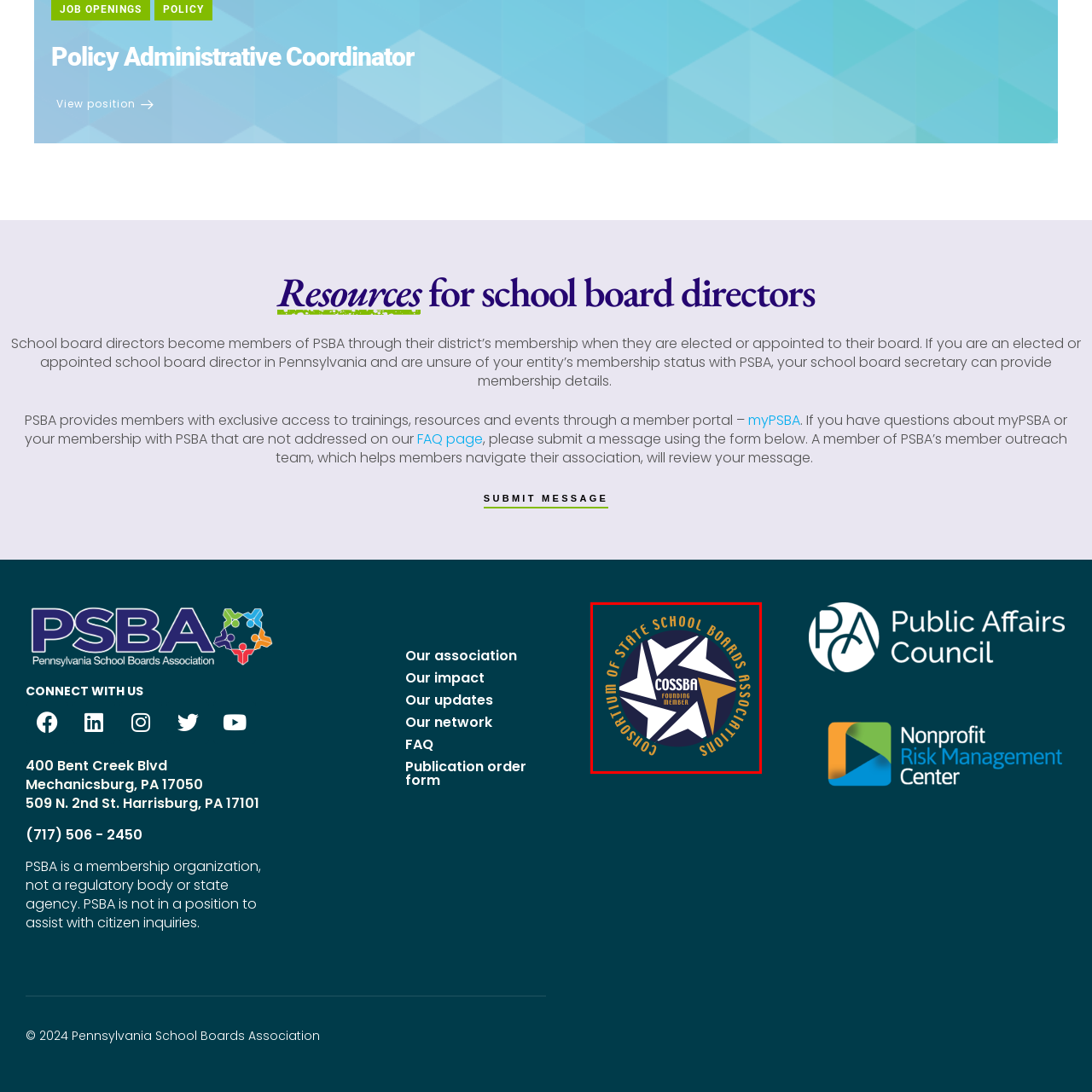What is the purpose of the Consortium of State School Boards Associations?
Observe the image within the red bounding box and respond to the question with a detailed answer, relying on the image for information.

The caption highlights the collective commitment and partnership among member associations dedicated to advocating for the best interests of students and public education, indicating that the primary purpose of the Consortium is to promote and support education.